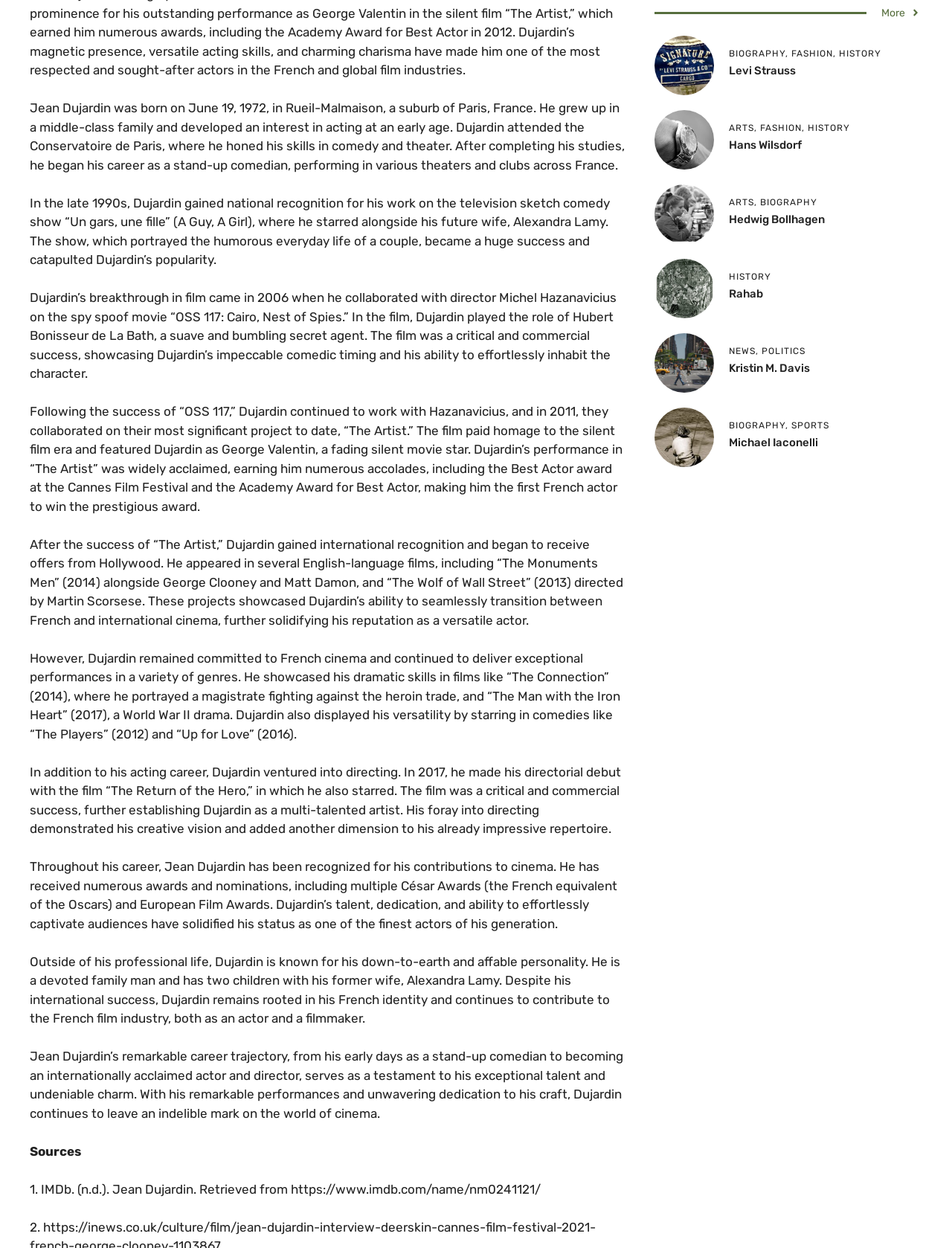Find the bounding box coordinates for the UI element that matches this description: "alt="Rahab"".

[0.688, 0.224, 0.75, 0.236]